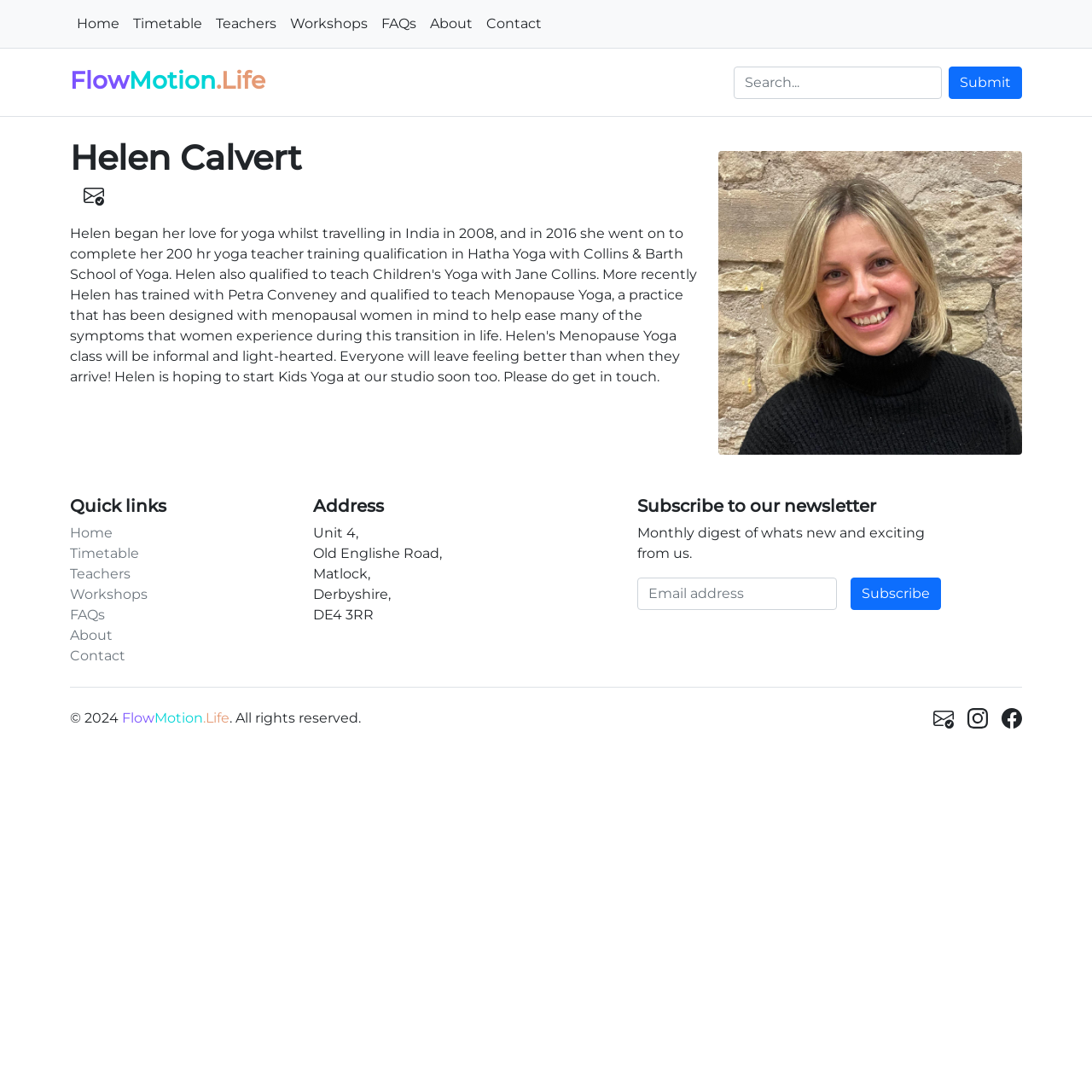Can you pinpoint the bounding box coordinates for the clickable element required for this instruction: "Subscribe to the newsletter"? The coordinates should be four float numbers between 0 and 1, i.e., [left, top, right, bottom].

[0.779, 0.529, 0.862, 0.558]